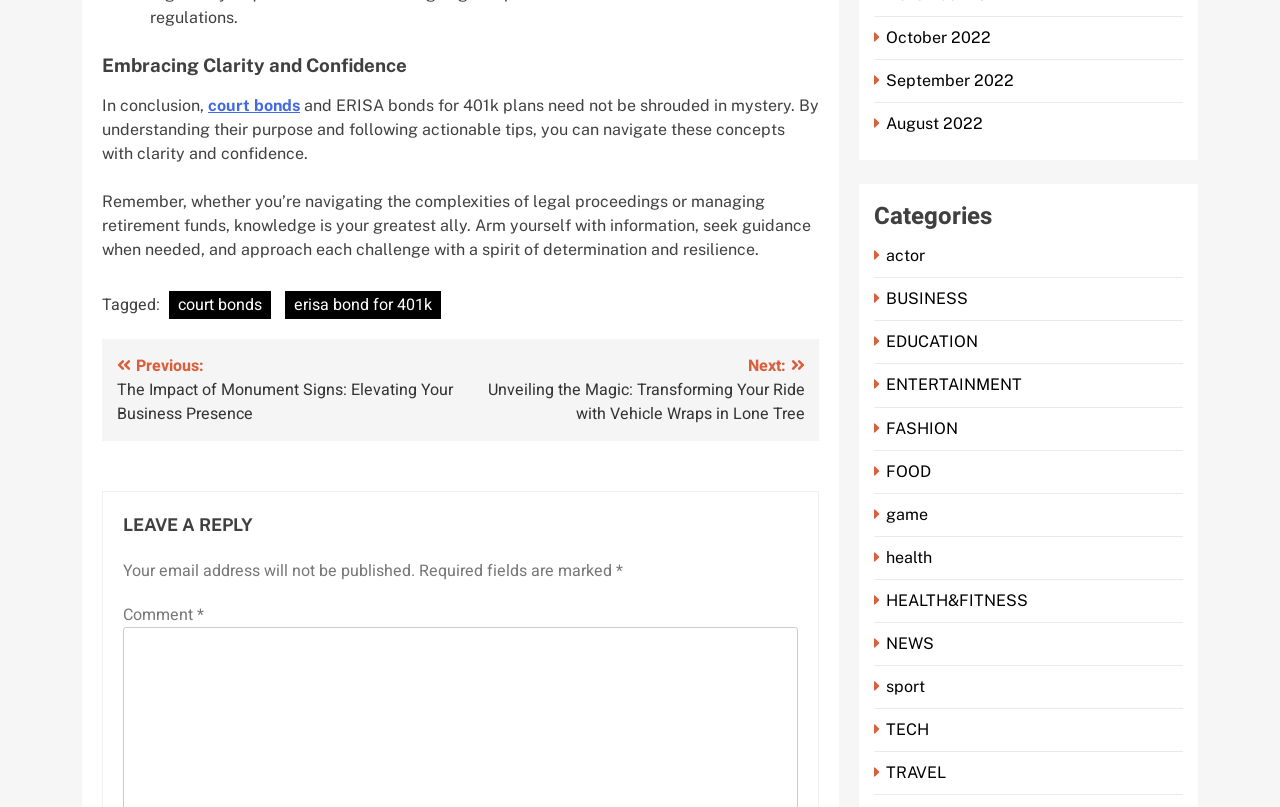What are the categories listed on this webpage?
Kindly give a detailed and elaborate answer to the question.

The categories listed on this webpage can be found in the section labeled 'Categories', which includes links to various categories such as actor, BUSINESS, EDUCATION, and more.